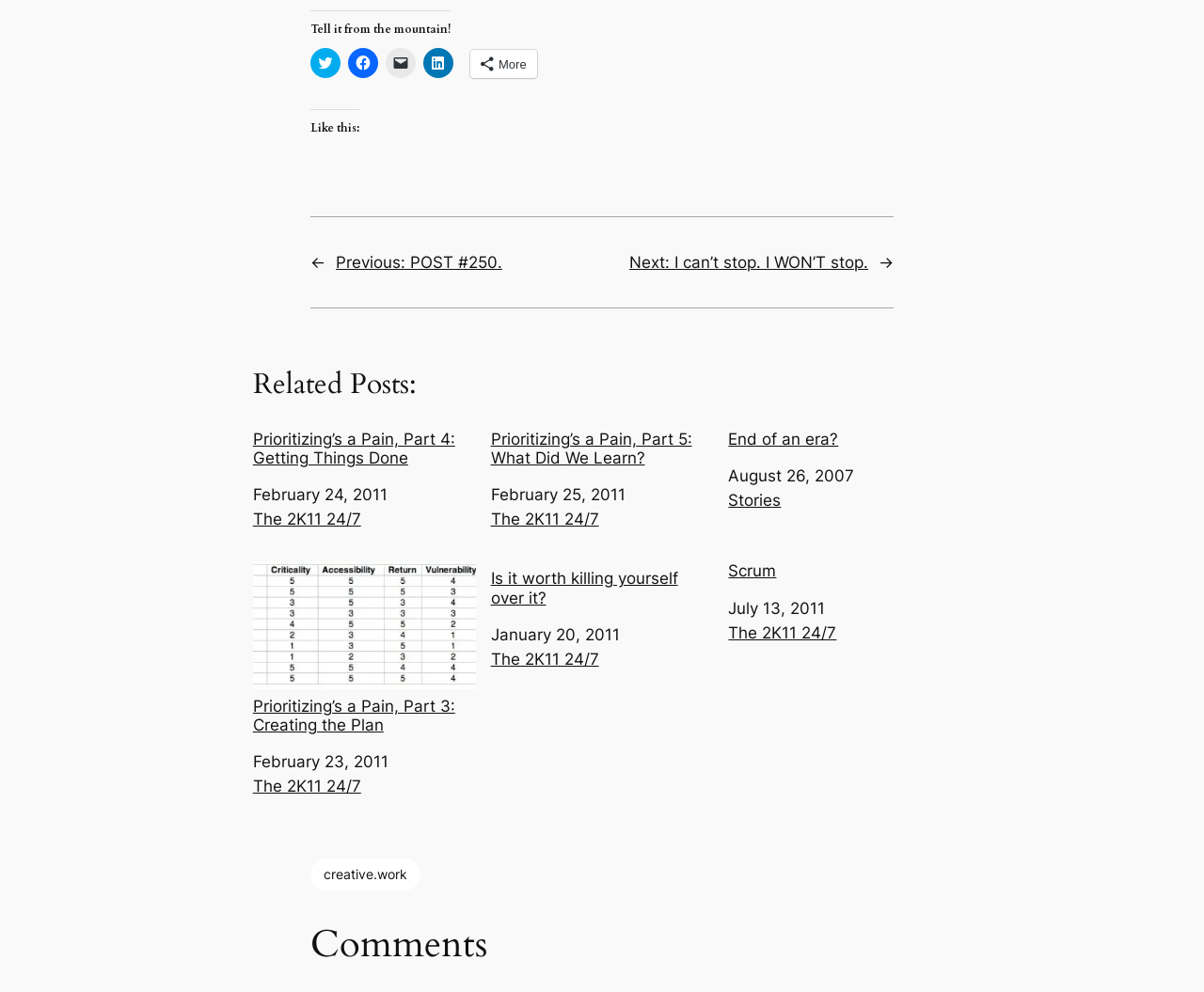Based on the element description End of an era?, identify the bounding box coordinates for the UI element. The coordinates should be in the format (top-left x, top-left y, bottom-right x, bottom-right y) and within the 0 to 1 range.

[0.605, 0.433, 0.79, 0.452]